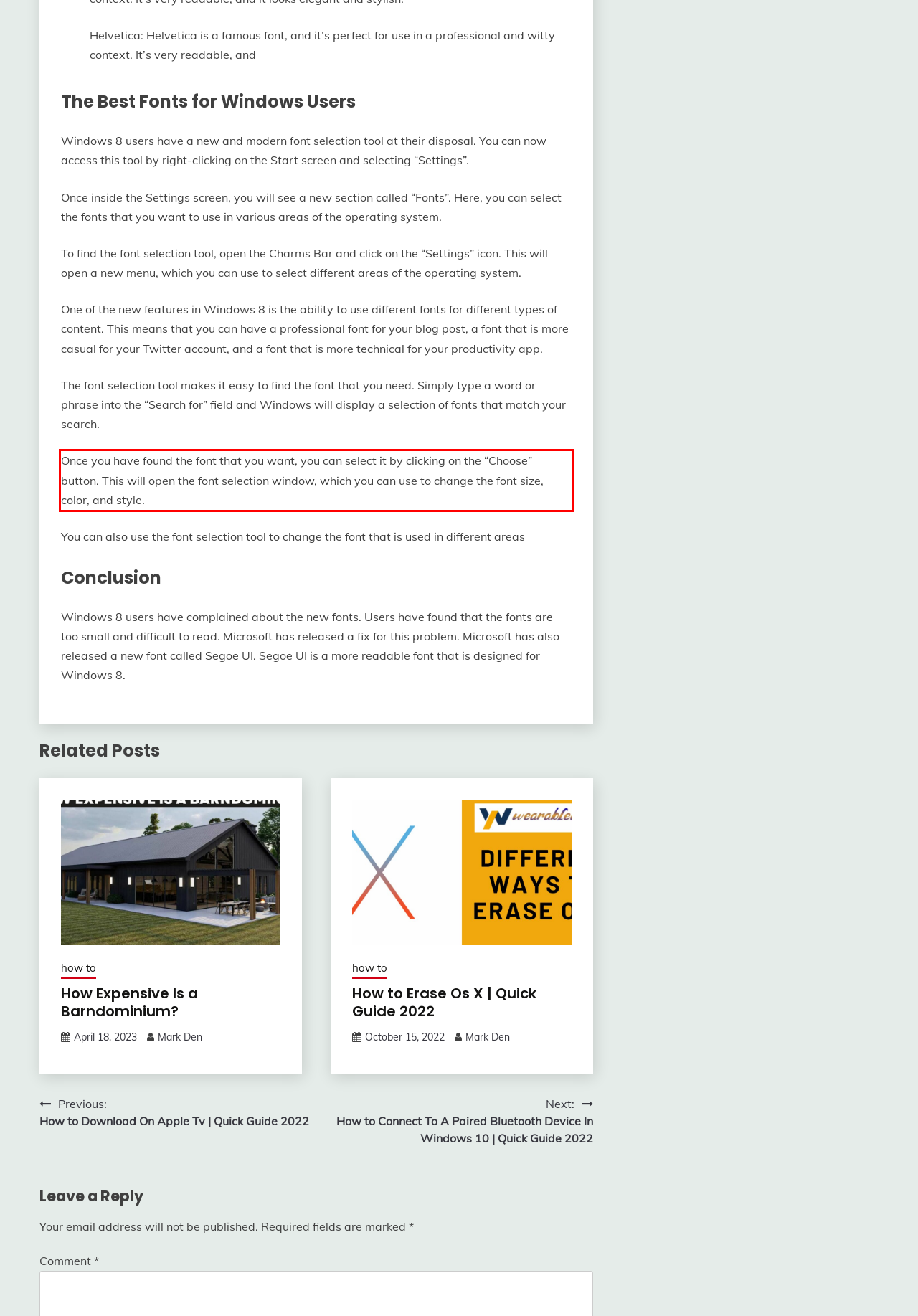Analyze the screenshot of a webpage where a red rectangle is bounding a UI element. Extract and generate the text content within this red bounding box.

Once you have found the font that you want, you can select it by clicking on the “Choose” button. This will open the font selection window, which you can use to change the font size, color, and style.